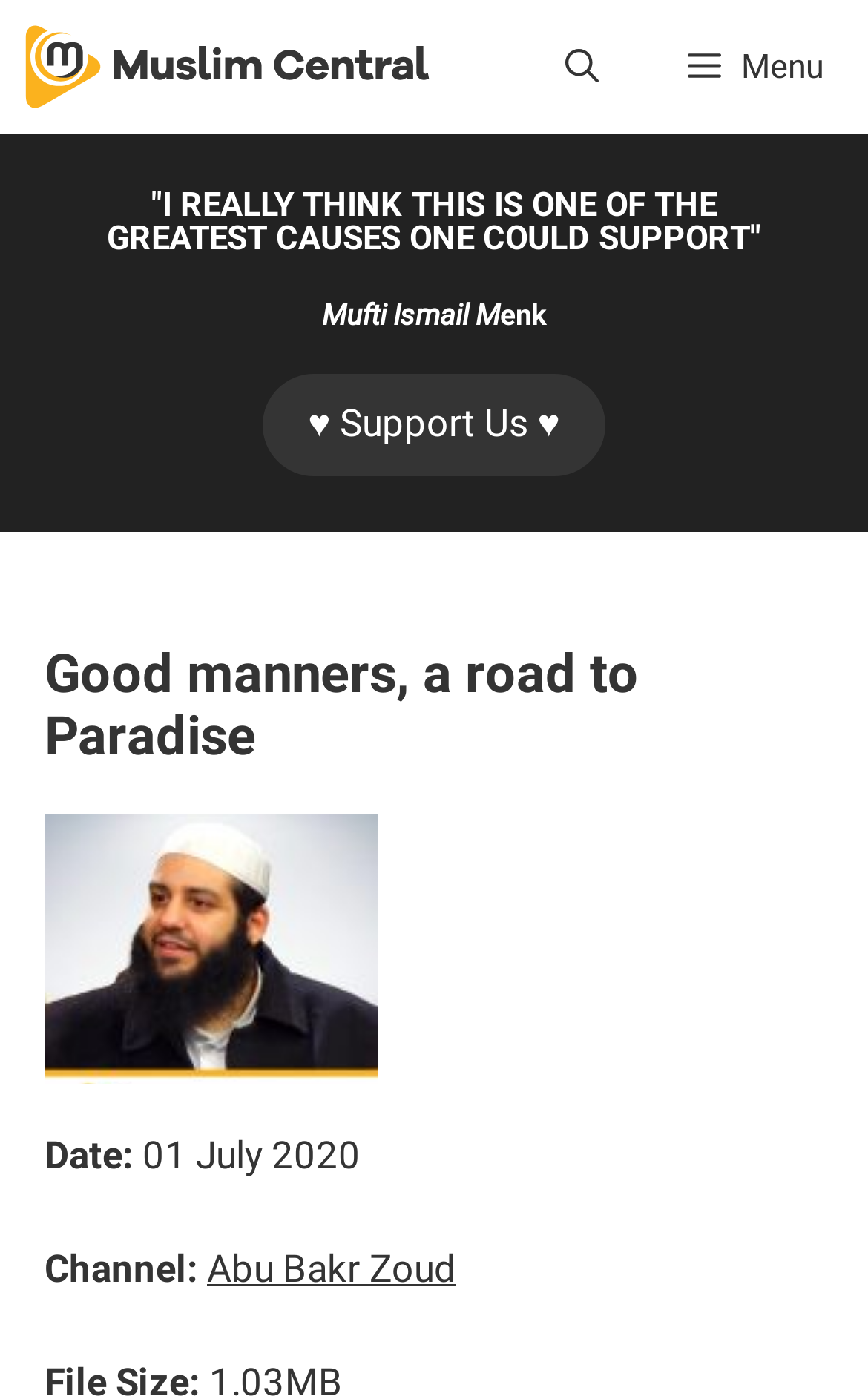Predict the bounding box of the UI element that fits this description: "title="Muslim Central"".

[0.026, 0.0, 0.499, 0.095]